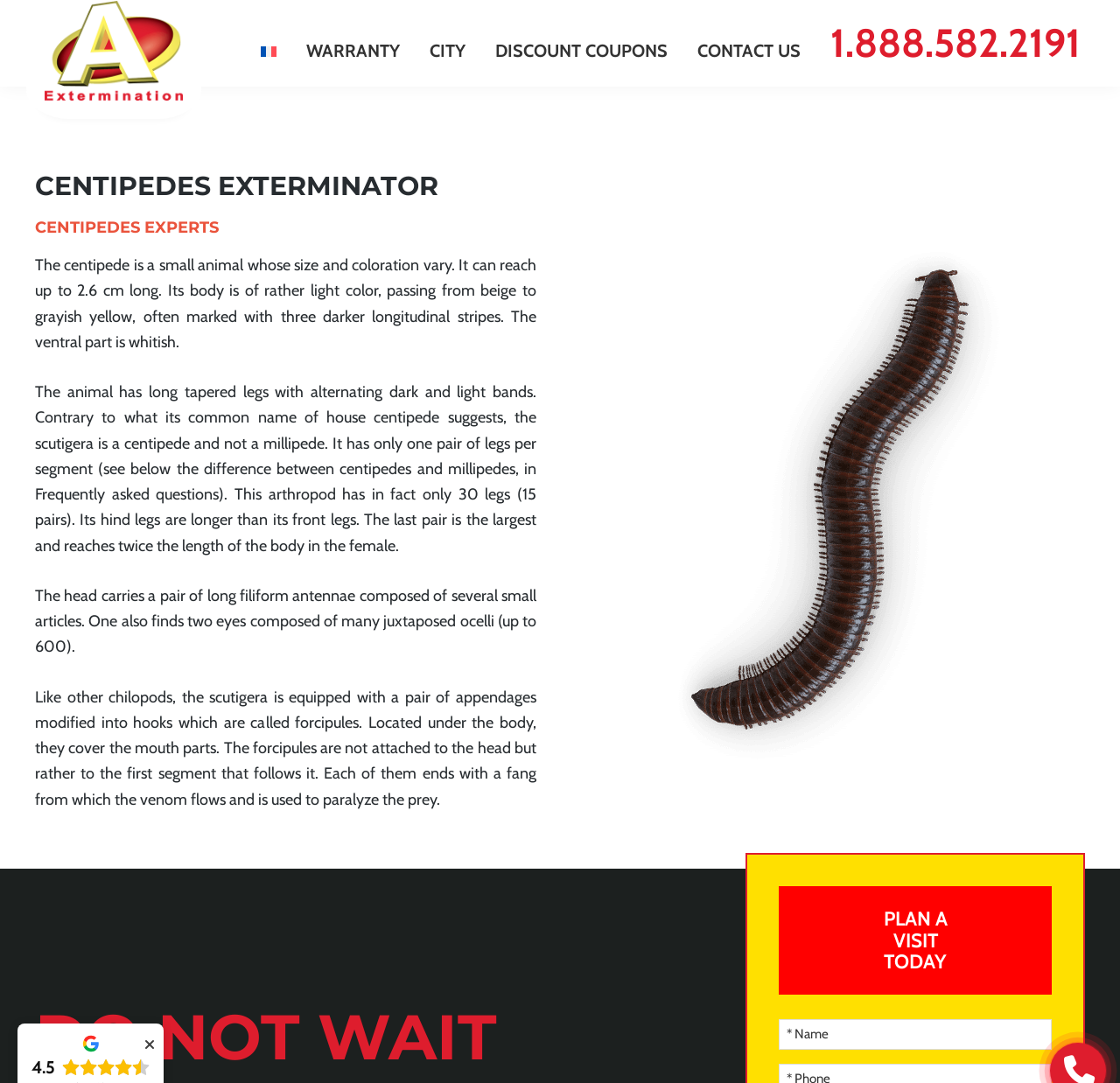Detail the various sections and features of the webpage.

This webpage is about centipedes extermination services. At the top, there is a logo image of "A Extermination" with a link to the main page. Below the logo, there is a heading "CENTIPEDES EXTERMINATOR" and another heading "CENTIPEDES EXPERTS". 

To the left of the headings, there are several small images, likely representing ratings or reviews, with a "4.5" rating displayed prominently. 

The main content of the page is divided into sections. The first section describes the physical characteristics of centipedes, including their size, color, and body shape. The text is accompanied by a figure, likely an image of a centipede. 

The next section appears to be a call to action, with a "PLAN A" button and a "VISIT TODAY" link. 

Below this, there is a form with input fields for "Name" and "Phone", both of which are required. 

The top navigation menu has links to "French", "WARRANTY", "CITY", "DISCOUNT COUPONS", "CONTACT US", and a phone number "1.888.582.2191".